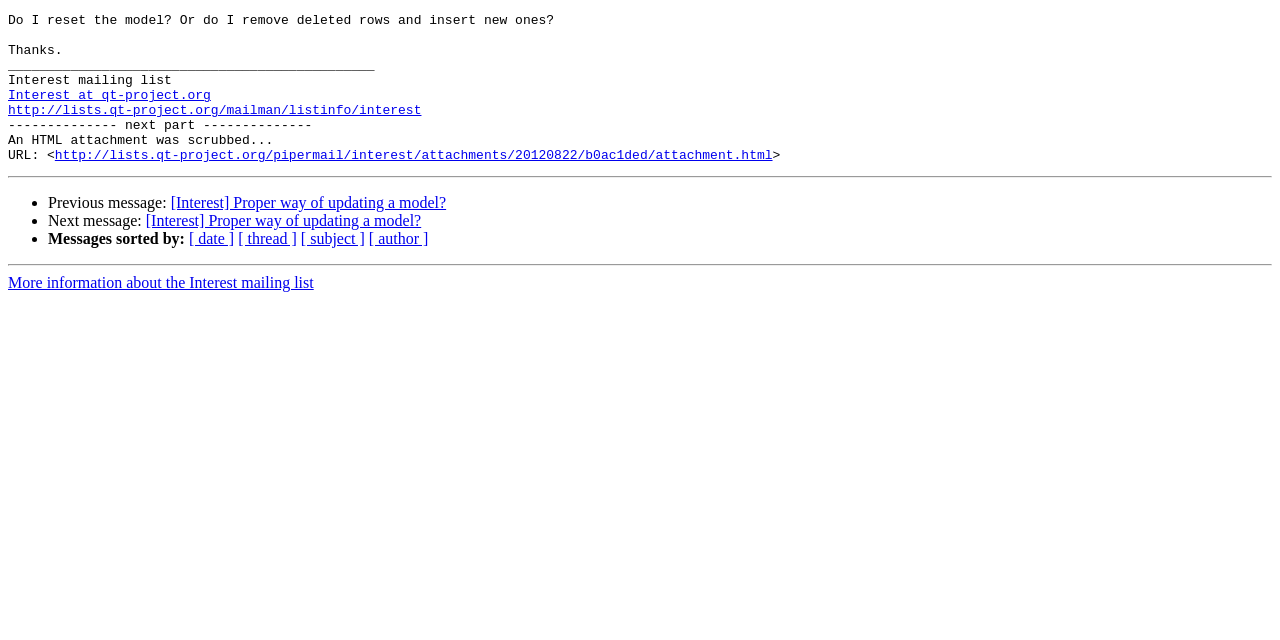Provide the bounding box coordinates for the UI element described in this sentence: "[ thread ]". The coordinates should be four float values between 0 and 1, i.e., [left, top, right, bottom].

[0.186, 0.36, 0.232, 0.387]